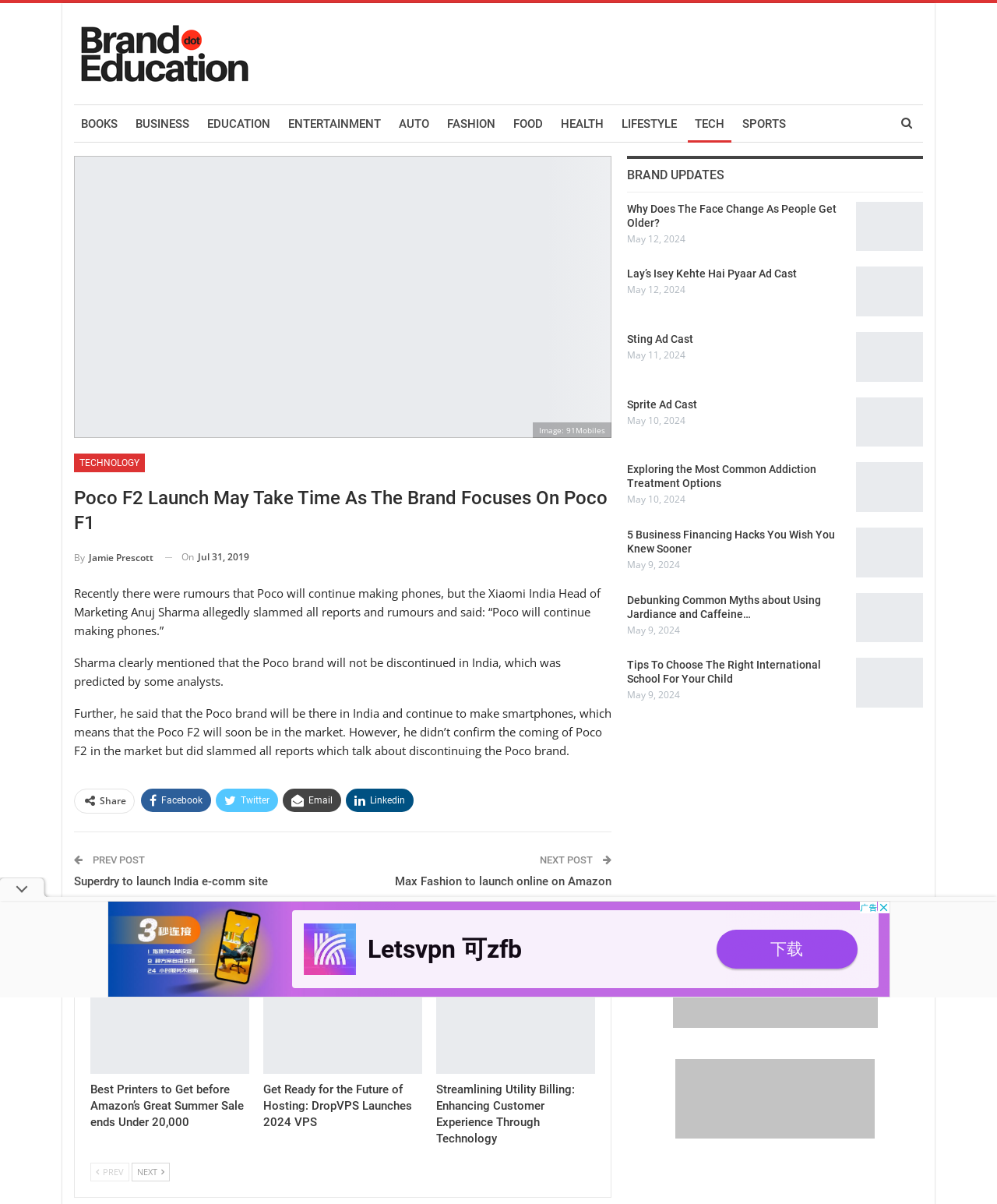Find the bounding box coordinates of the area that needs to be clicked in order to achieve the following instruction: "Share the article on Facebook". The coordinates should be specified as four float numbers between 0 and 1, i.e., [left, top, right, bottom].

[0.141, 0.655, 0.212, 0.674]